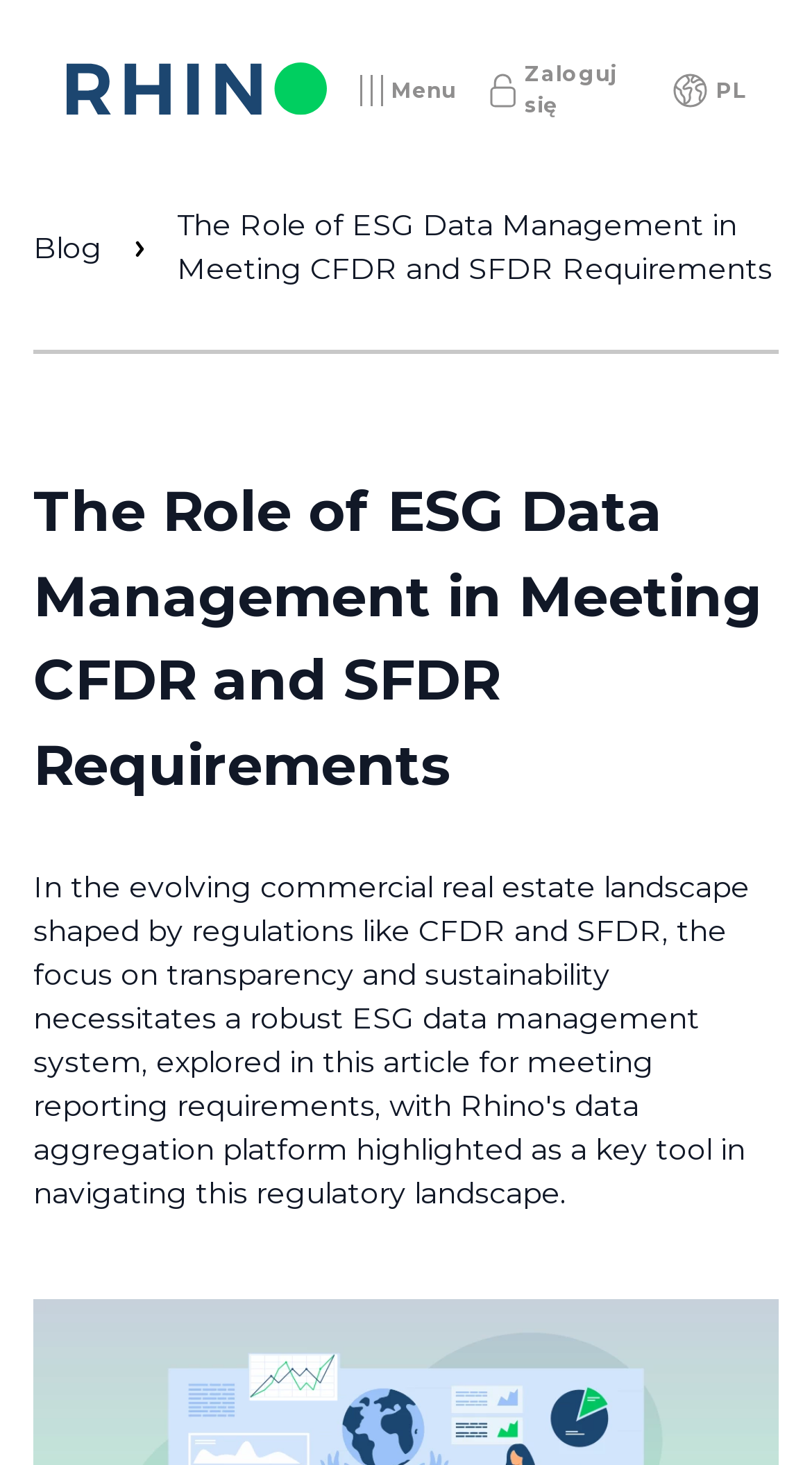Craft a detailed narrative of the webpage's structure and content.

The webpage is about the role of ESG data management in meeting CFDR and SFDR requirements. At the top left corner, there is a logo of RHINO, which is an image and a link. Next to the logo, there is a button to toggle navigation, accompanied by the text "Menu". 

On the top right corner, there are three links: "Zaloguj się", "PL", and "Blog". The "Blog" link is accompanied by a small image. 

Below the top navigation bar, there is a heading that spans almost the entire width of the page, stating the title of the webpage: "The Role of ESG Data Management in Meeting CFDR and SFDR Requirements". This heading is also presented as a static text above it, but with a slightly smaller width.